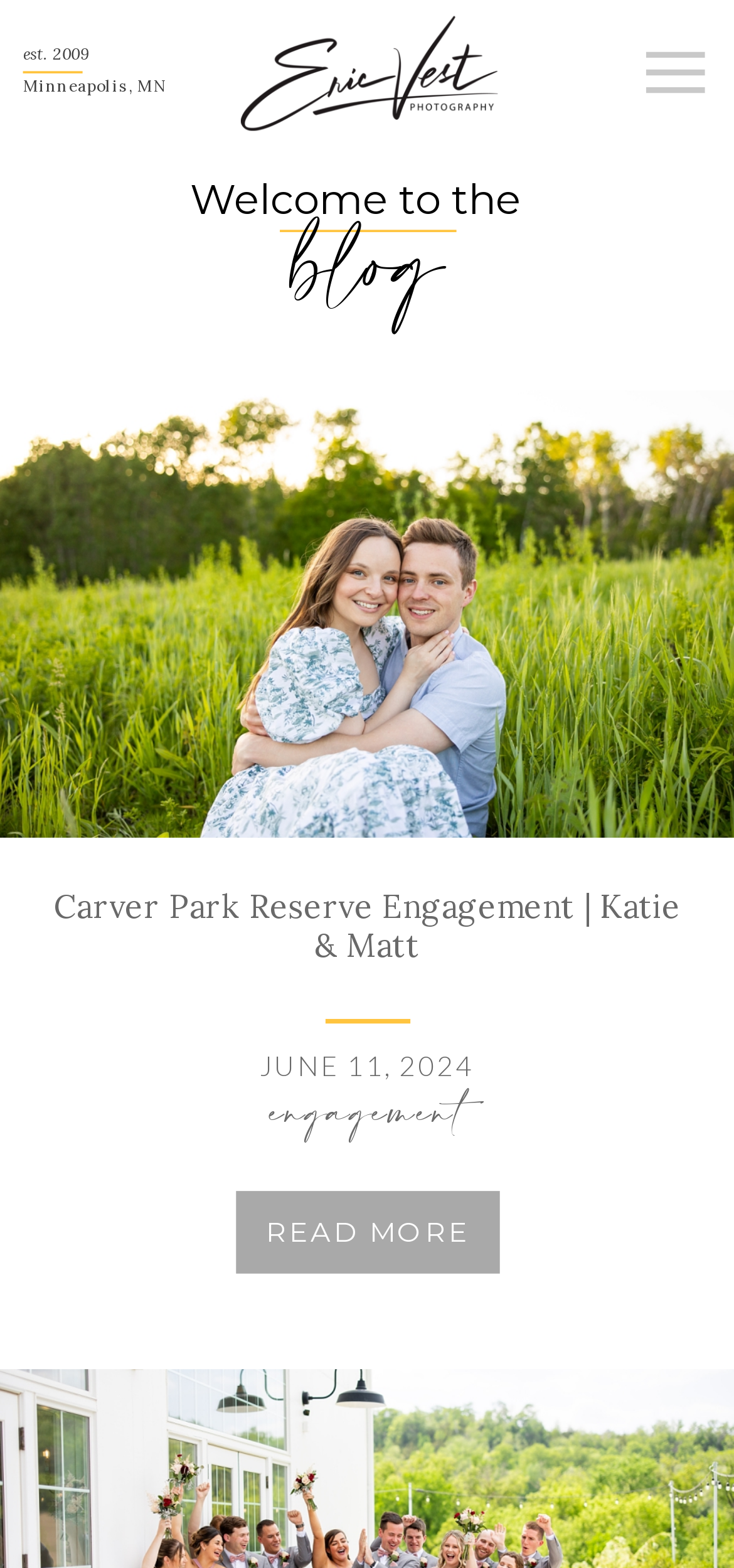Describe all the significant parts and information present on the webpage.

This webpage appears to be a blog post about an engagement photo shoot by Eric Vest Photography. At the top of the page, there is a large image taking up most of the width, with a link to the left of it. Below the image, there are two lines of text, "est. 2009" and "Minneapolis, MN", which seem to be the photographer's credentials.

The main content of the page is divided into two sections. On the left, there is a heading that reads "Welcome to the blog" in two lines. Below this heading, there is a link to a blog post titled "Carver Park Reserve Engagement | Katie & Matt", which takes up the full width of the page. This link has a "READ MORE" button to the right of it.

On the right side of the page, there are three headings stacked vertically. The top heading reads "engagement", and below it is a link to the same blog post as before. The second heading reads "JUNE 11, 2024", and the third heading is another instance of the blog post title. There is also a link to the blog post below the third heading.

At the bottom of the page, there is another link to the same blog post, which spans the full width of the page. Overall, the page seems to be promoting a specific blog post about an engagement photo shoot, with multiple links to access the post.